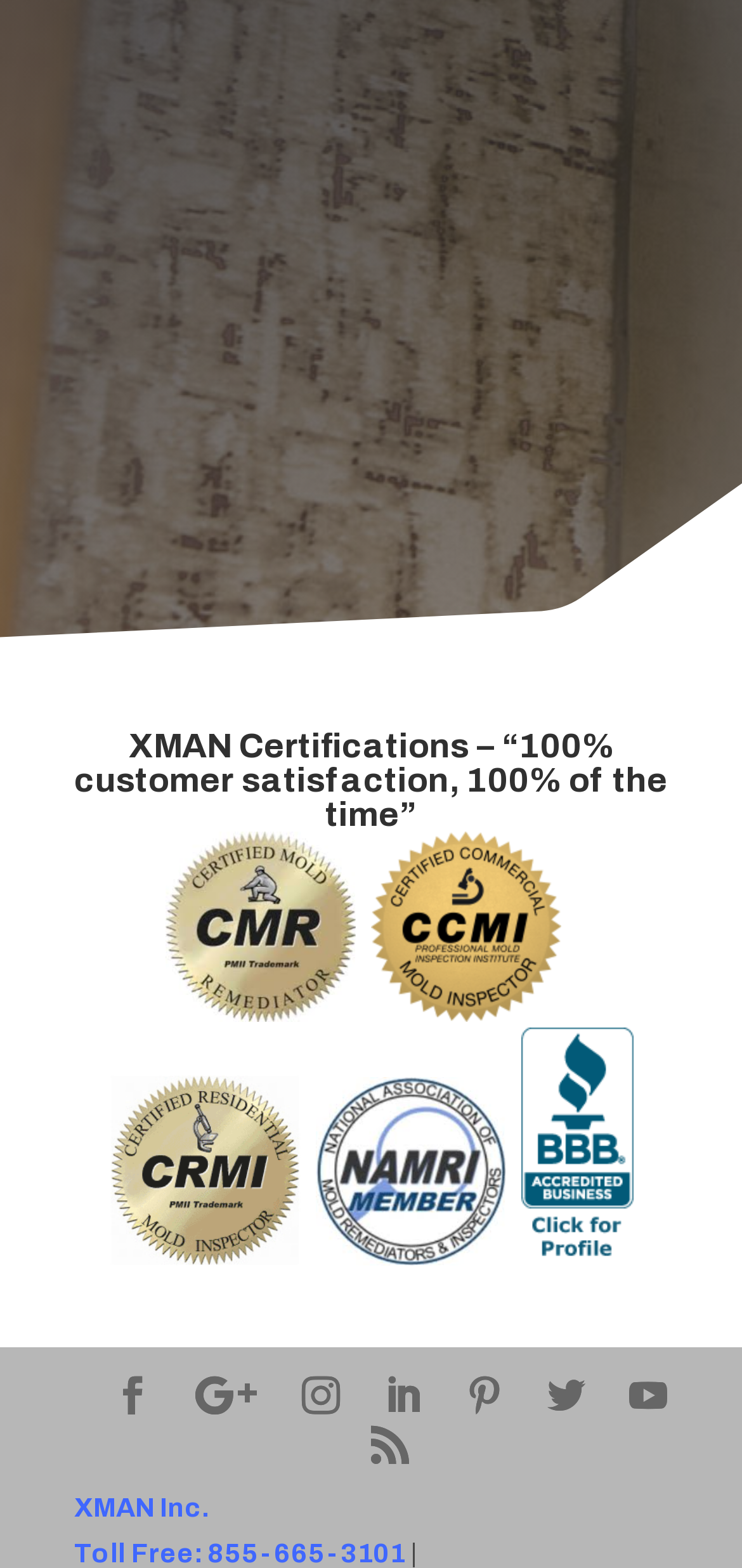Extract the bounding box coordinates of the UI element described: "XMAN Inc.". Provide the coordinates in the format [left, top, right, bottom] with values ranging from 0 to 1.

[0.1, 0.796, 0.282, 0.815]